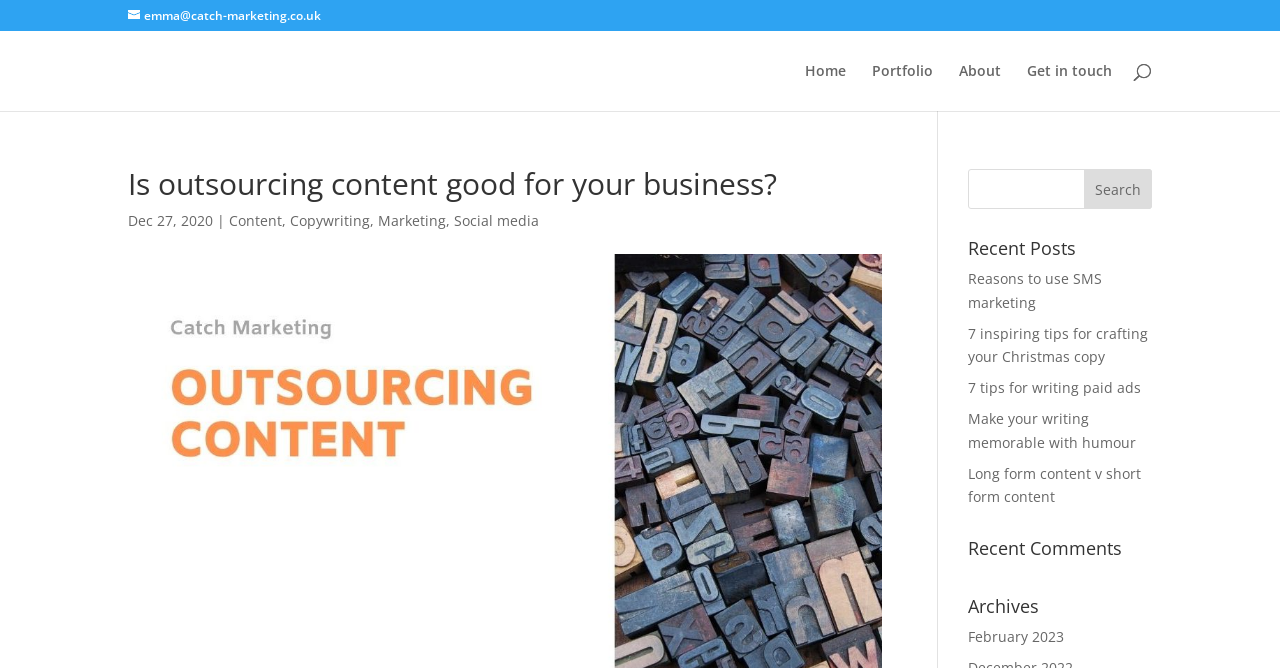Please find the bounding box coordinates of the section that needs to be clicked to achieve this instruction: "Click the 'Dishwasher Repair' link".

None